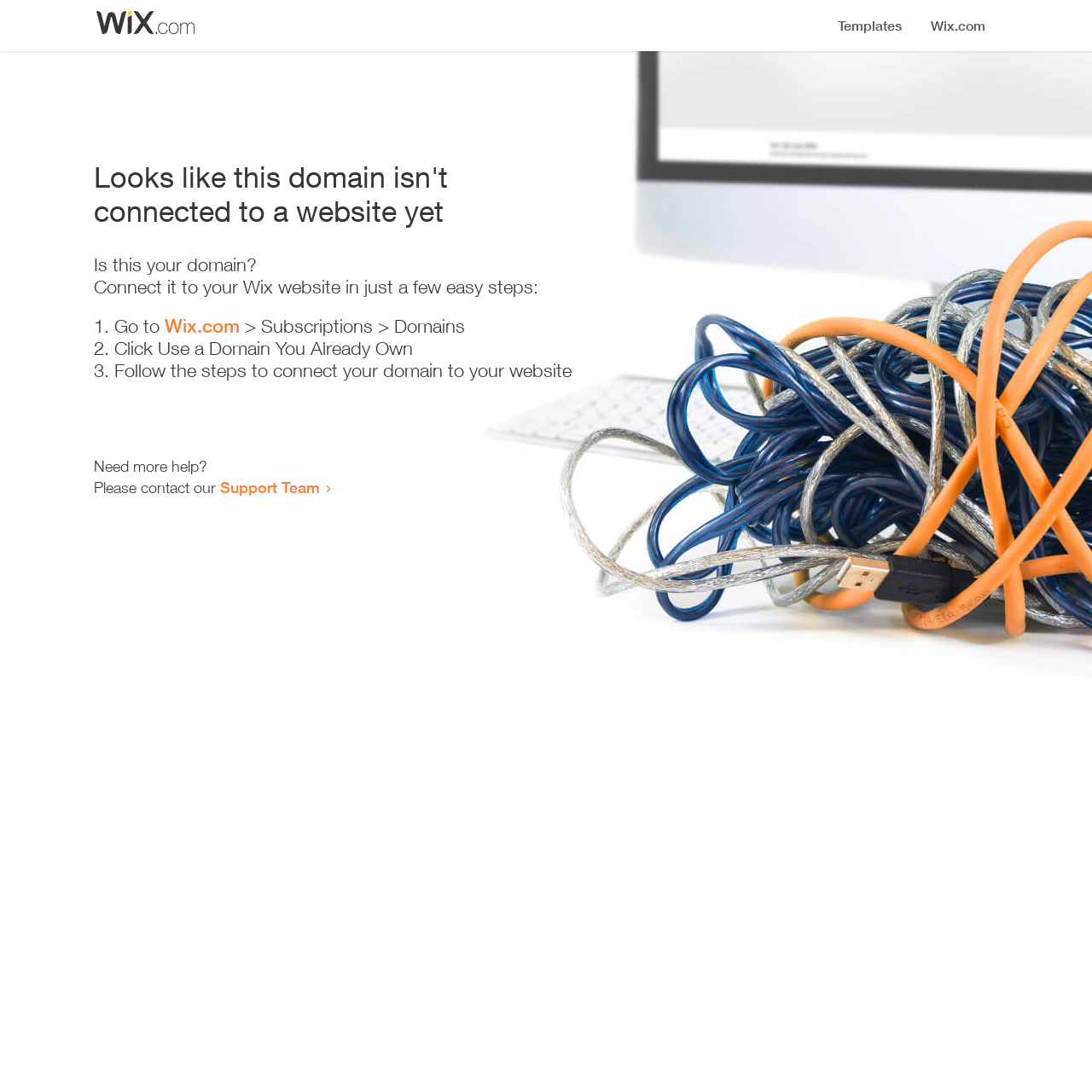Where can the user go to connect their domain to their website?
Please utilize the information in the image to give a detailed response to the question.

According to the webpage, the user needs to go to Wix.com, specifically to the 'Subscriptions > Domains' section, to connect their domain to their website.